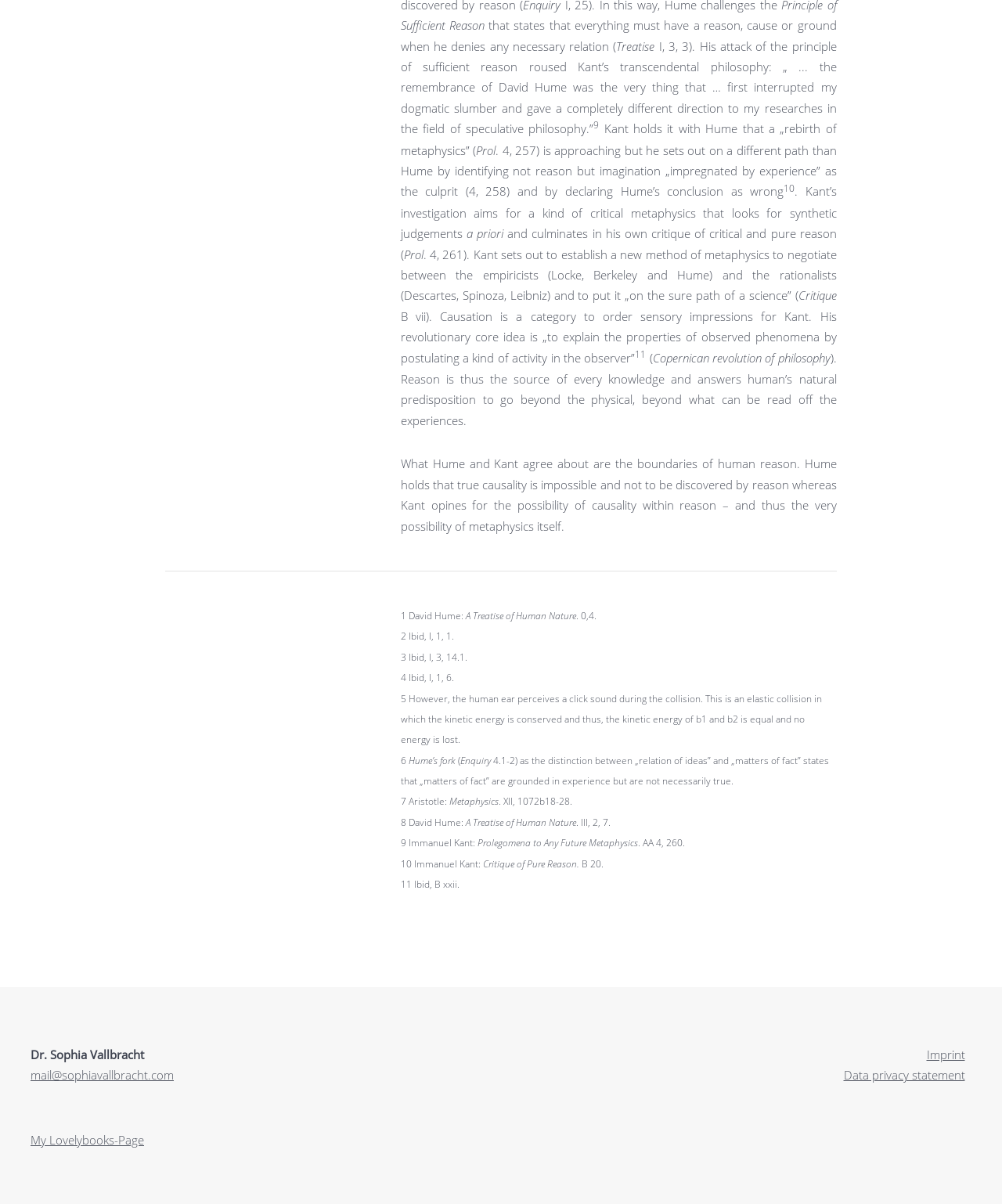Answer the question below with a single word or a brief phrase: 
What is the name of Kant's work mentioned in the text?

Critique of Pure Reason